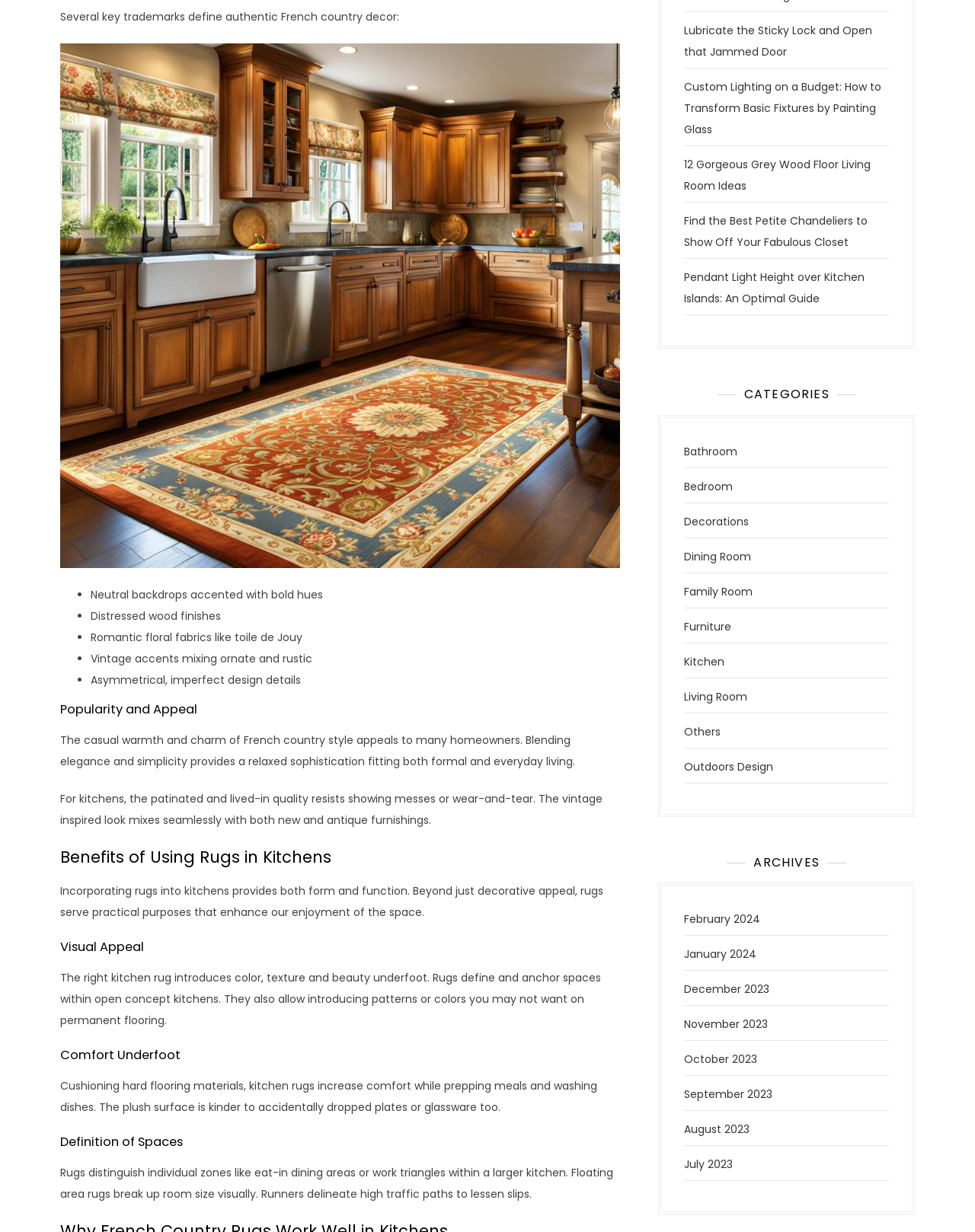Bounding box coordinates should be provided in the format (top-left x, top-left y, bottom-right x, bottom-right y) with all values between 0 and 1. Identify the bounding box for this UI element: November 2023

[0.702, 0.825, 0.788, 0.838]